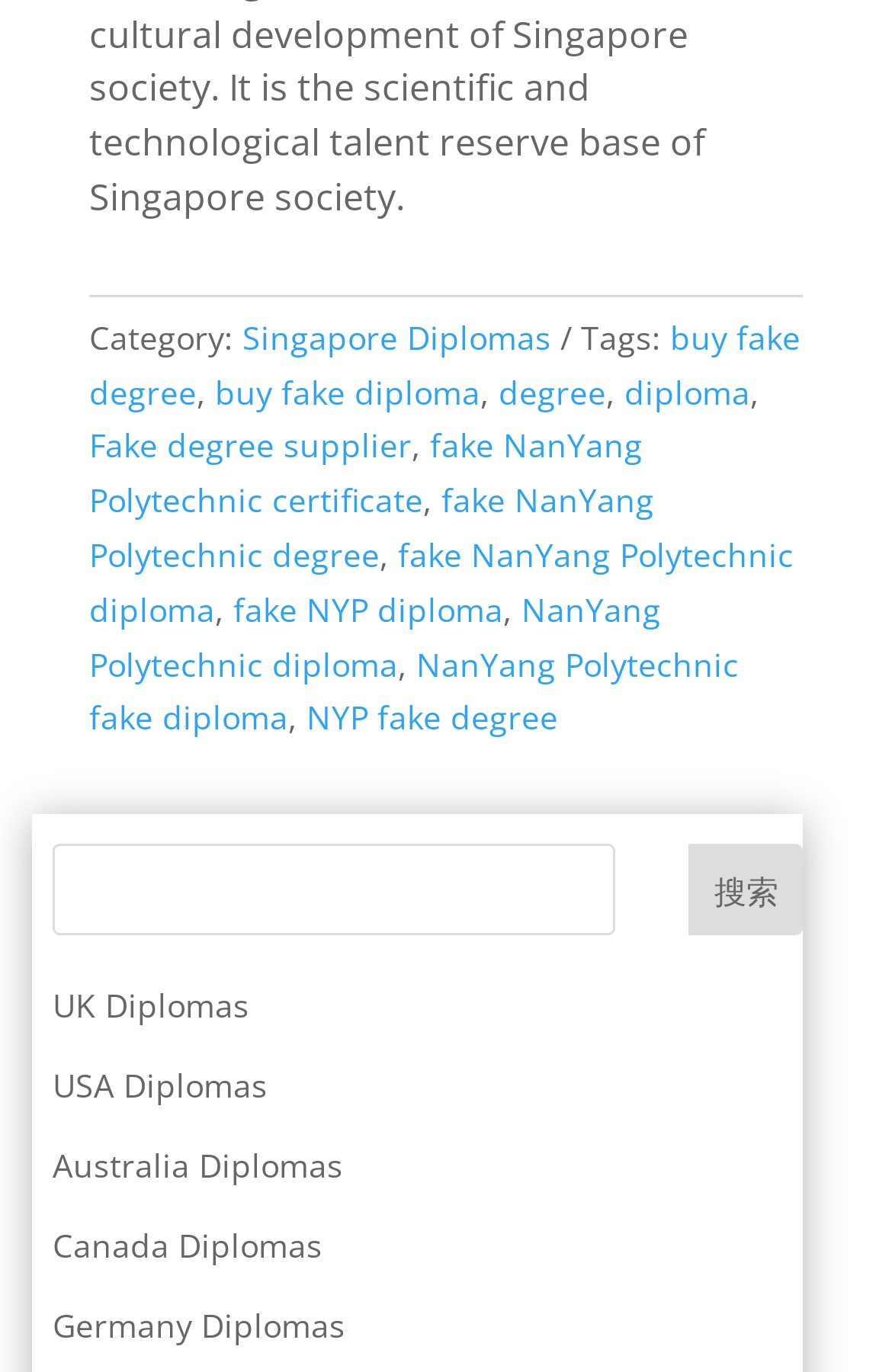Predict the bounding box coordinates of the area that should be clicked to accomplish the following instruction: "Click on Singapore Diplomas". The bounding box coordinates should consist of four float numbers between 0 and 1, i.e., [left, top, right, bottom].

[0.272, 0.23, 0.618, 0.261]